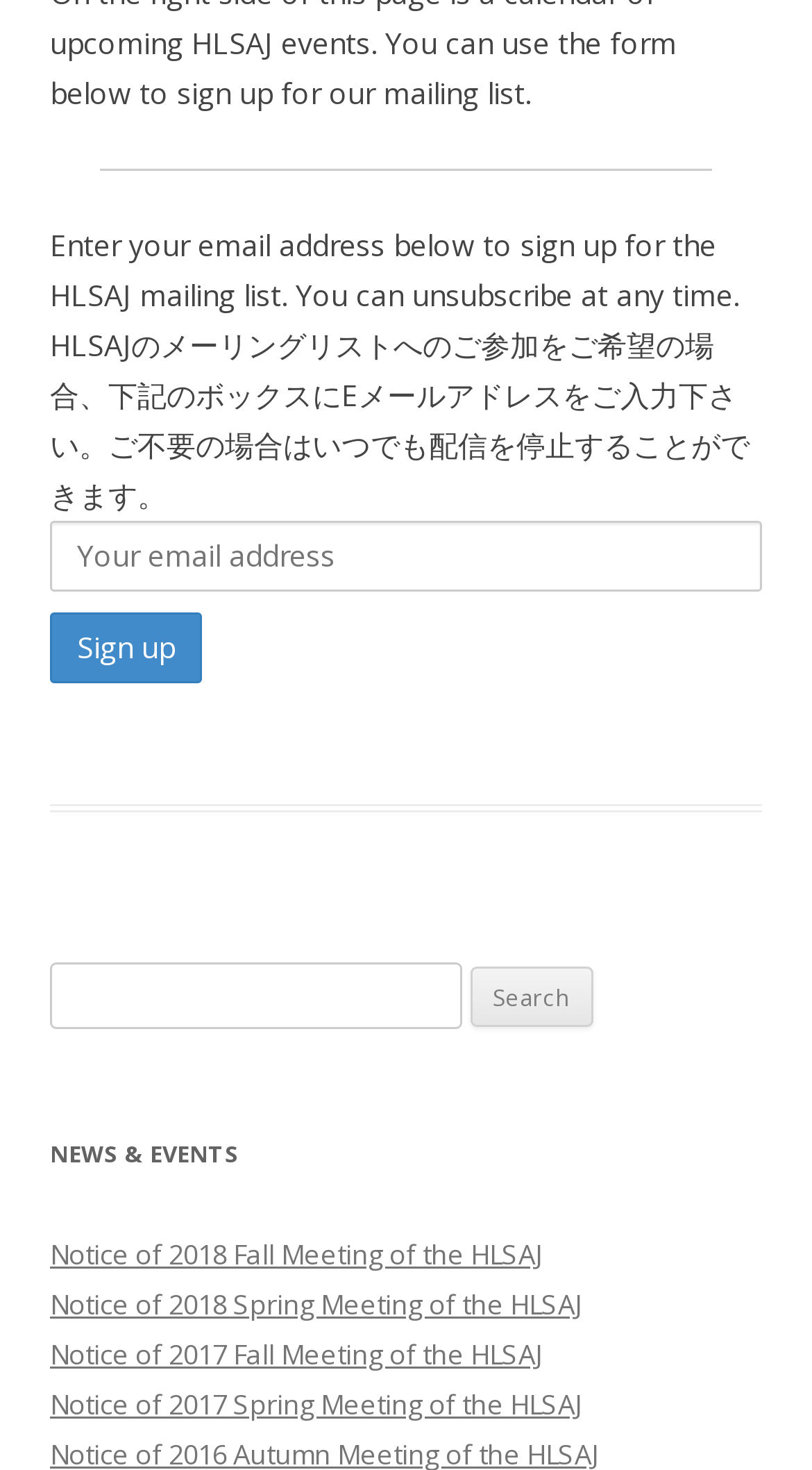Determine the coordinates of the bounding box for the clickable area needed to execute this instruction: "Enter email address".

[0.062, 0.354, 0.938, 0.402]